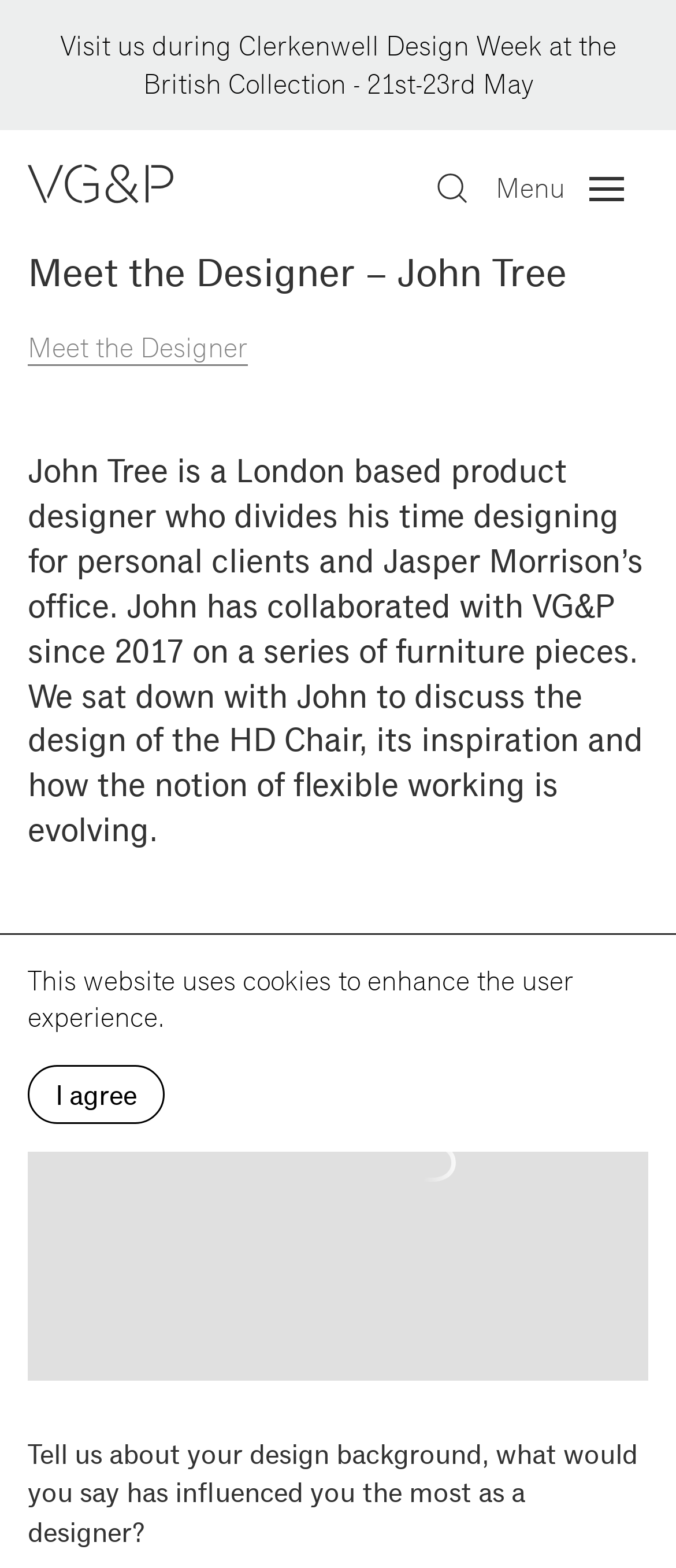Answer the question using only one word or a concise phrase: What is the company that John Tree has collaborated with?

VG&P